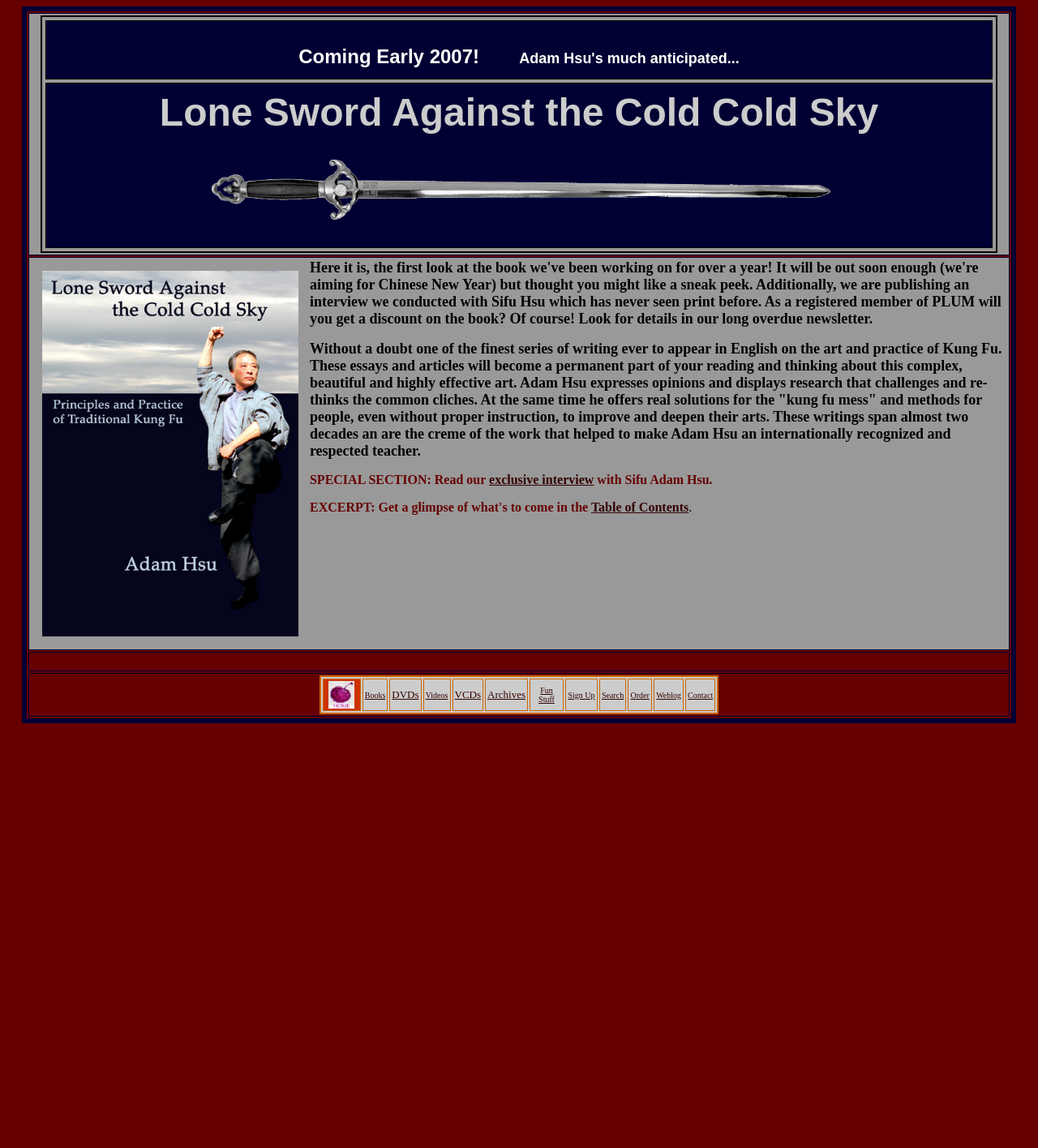Identify the bounding box of the HTML element described as: "Sign Up".

[0.547, 0.598, 0.573, 0.61]